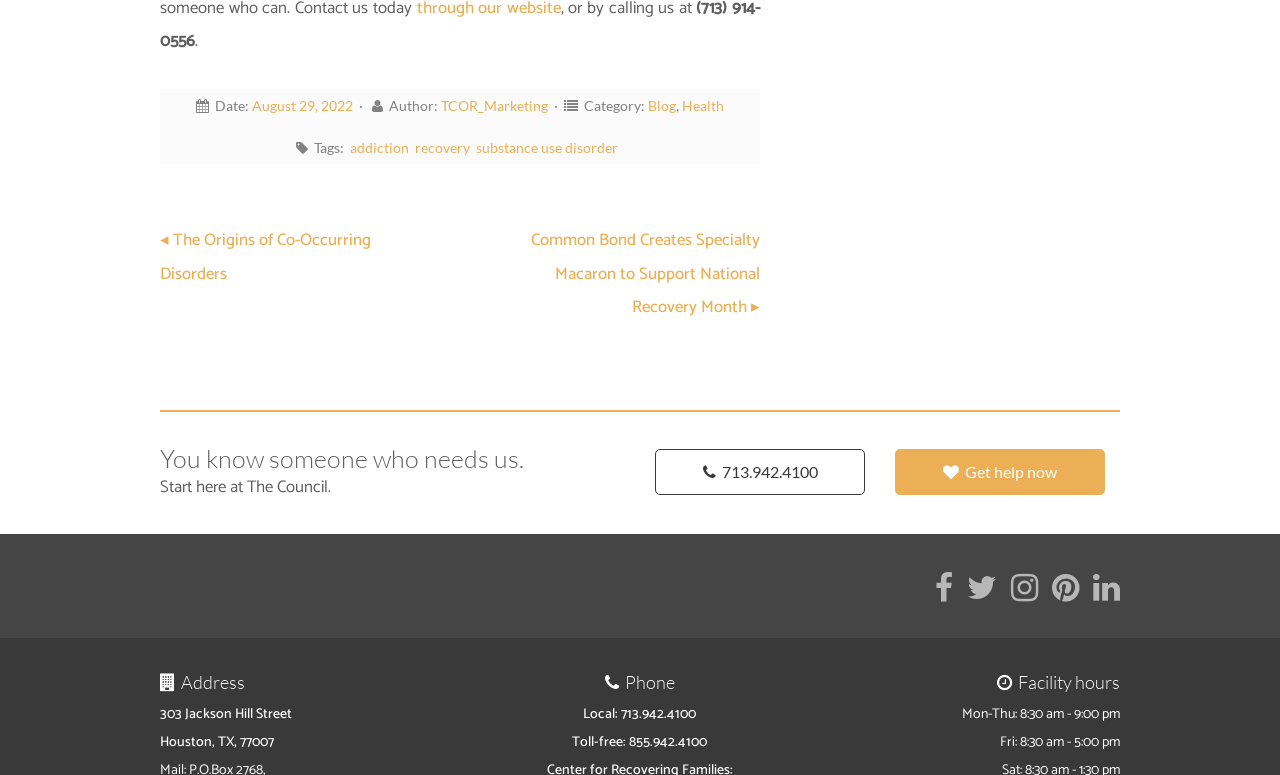Locate the bounding box coordinates of the clickable part needed for the task: "Click the link to view the category".

[0.506, 0.125, 0.528, 0.147]